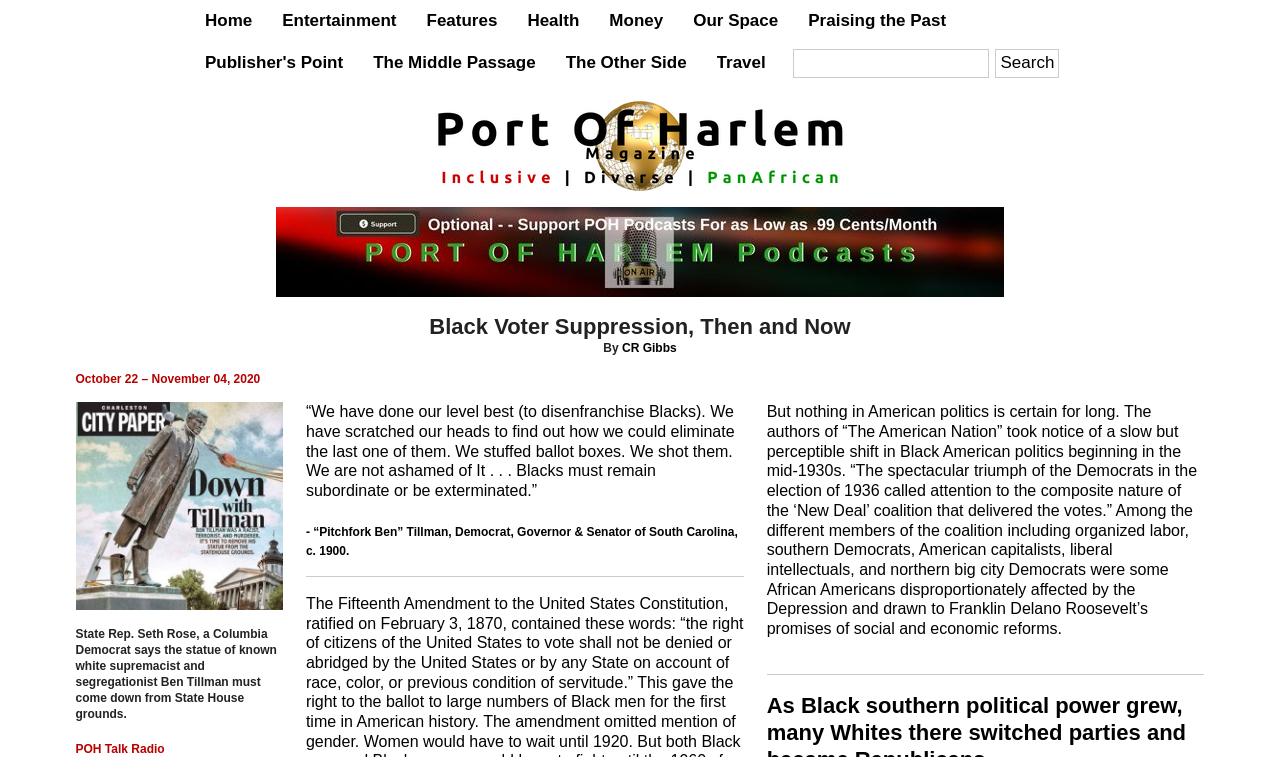Locate the bounding box coordinates of the item that should be clicked to fulfill the instruction: "Click on the 'Home' link".

[0.148, 0.0, 0.209, 0.056]